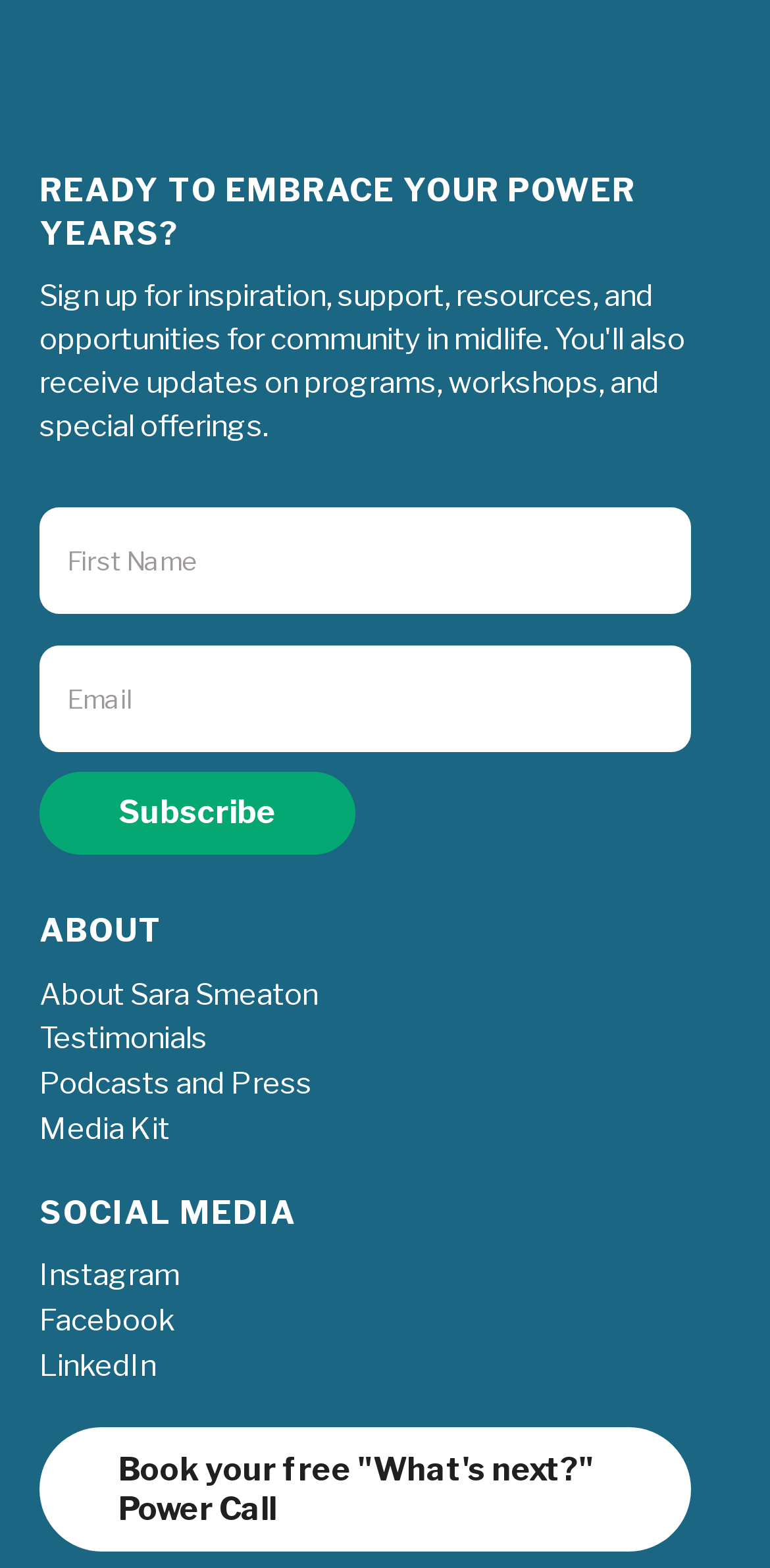Please use the details from the image to answer the following question comprehensively:
How many social media links are available?

There are three social media links available on the webpage, located under the heading 'SOCIAL MEDIA' with bounding box coordinates of [0.051, 0.801, 0.897, 0.828], [0.051, 0.829, 0.897, 0.857], and [0.051, 0.858, 0.897, 0.885] respectively. They are links to Instagram, Facebook, and LinkedIn.